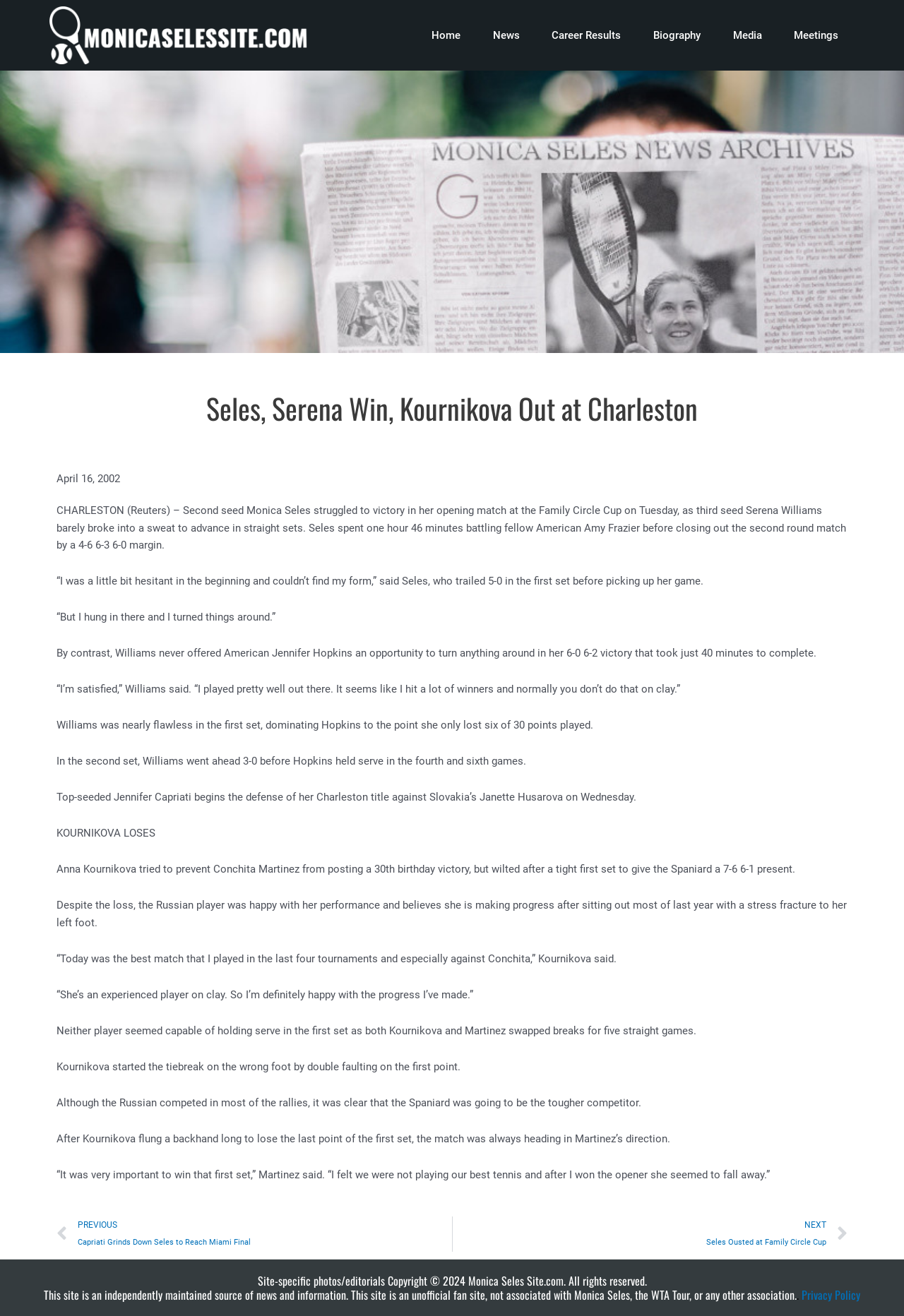Please find the bounding box coordinates for the clickable element needed to perform this instruction: "View the previous news about Capriati".

[0.062, 0.924, 0.5, 0.951]